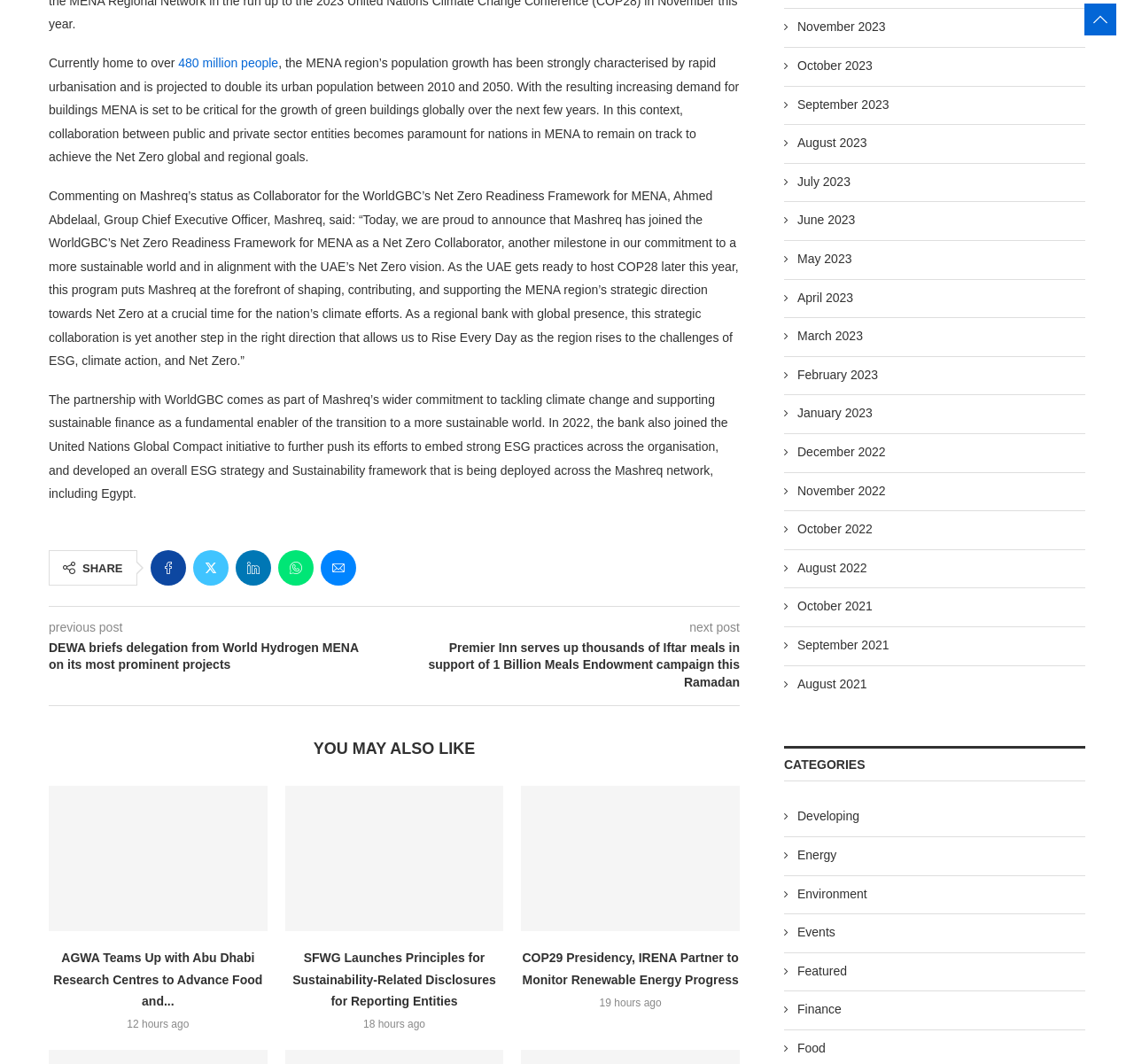Determine the bounding box coordinates of the clickable region to follow the instruction: "View post about DEWA briefs delegation from World Hydrogen MENA".

[0.043, 0.601, 0.348, 0.634]